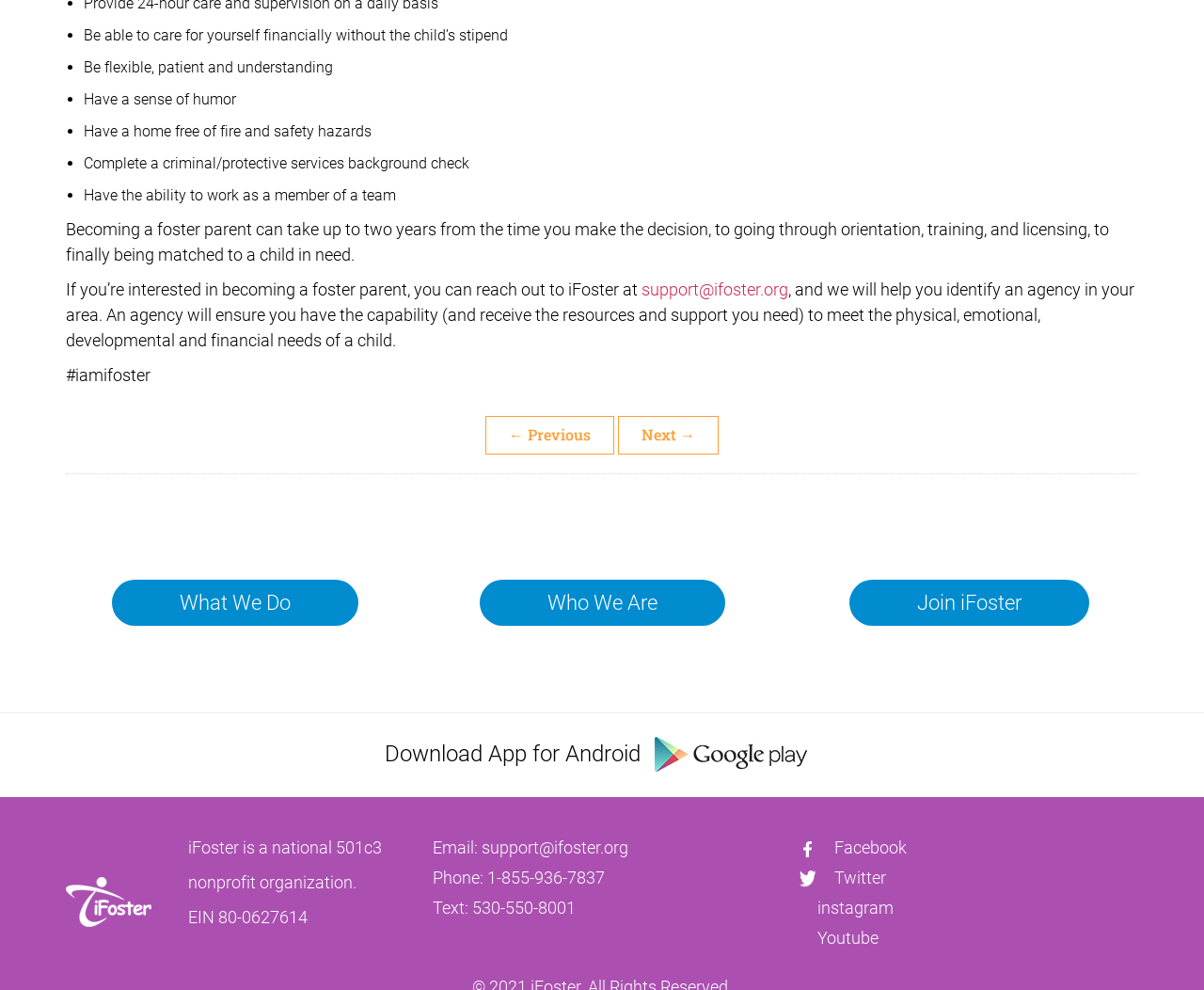Review the image closely and give a comprehensive answer to the question: What is the purpose of iFoster?

Based on the webpage, iFoster is a national 501c3 nonprofit organization that helps individuals become foster parents by identifying an agency in their area and providing resources and support to meet the physical, emotional, developmental, and financial needs of a child.